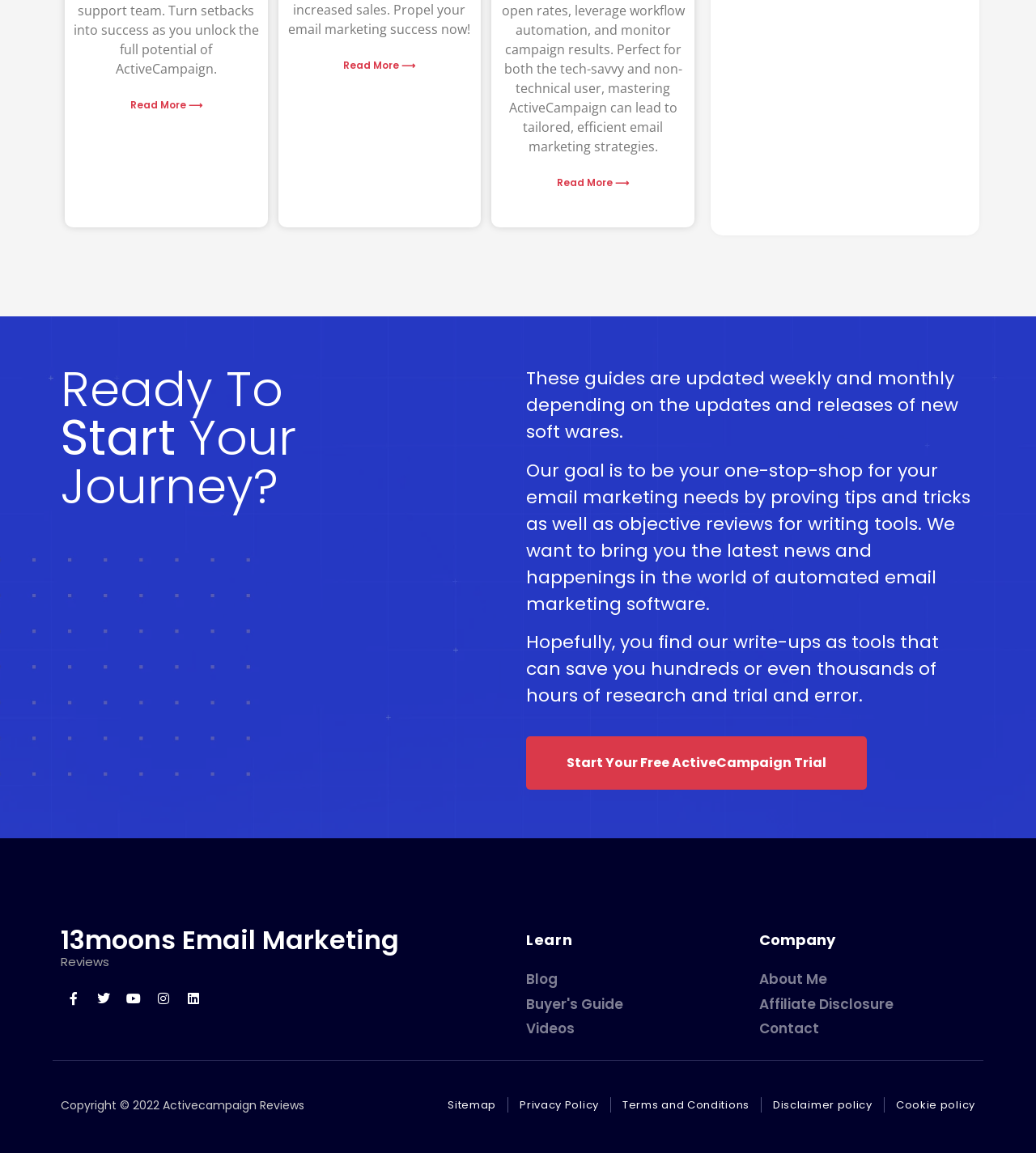How often are the guides updated?
Refer to the image and respond with a one-word or short-phrase answer.

Weekly and monthly